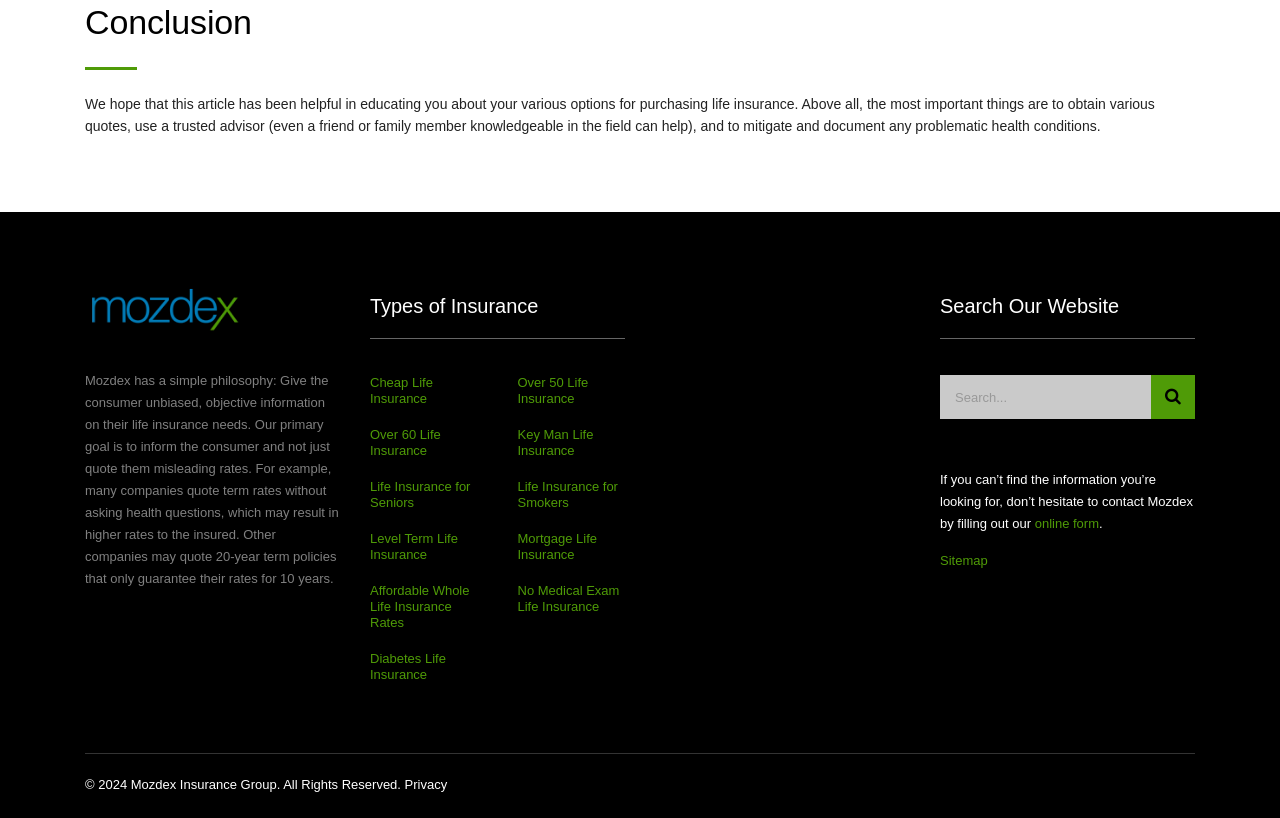From the details in the image, provide a thorough response to the question: What is the copyright year of the website?

The copyright year of the website is obtained from the StaticText element with the text '© 2024 Mozdex Insurance Group. All Rights Reserved'.